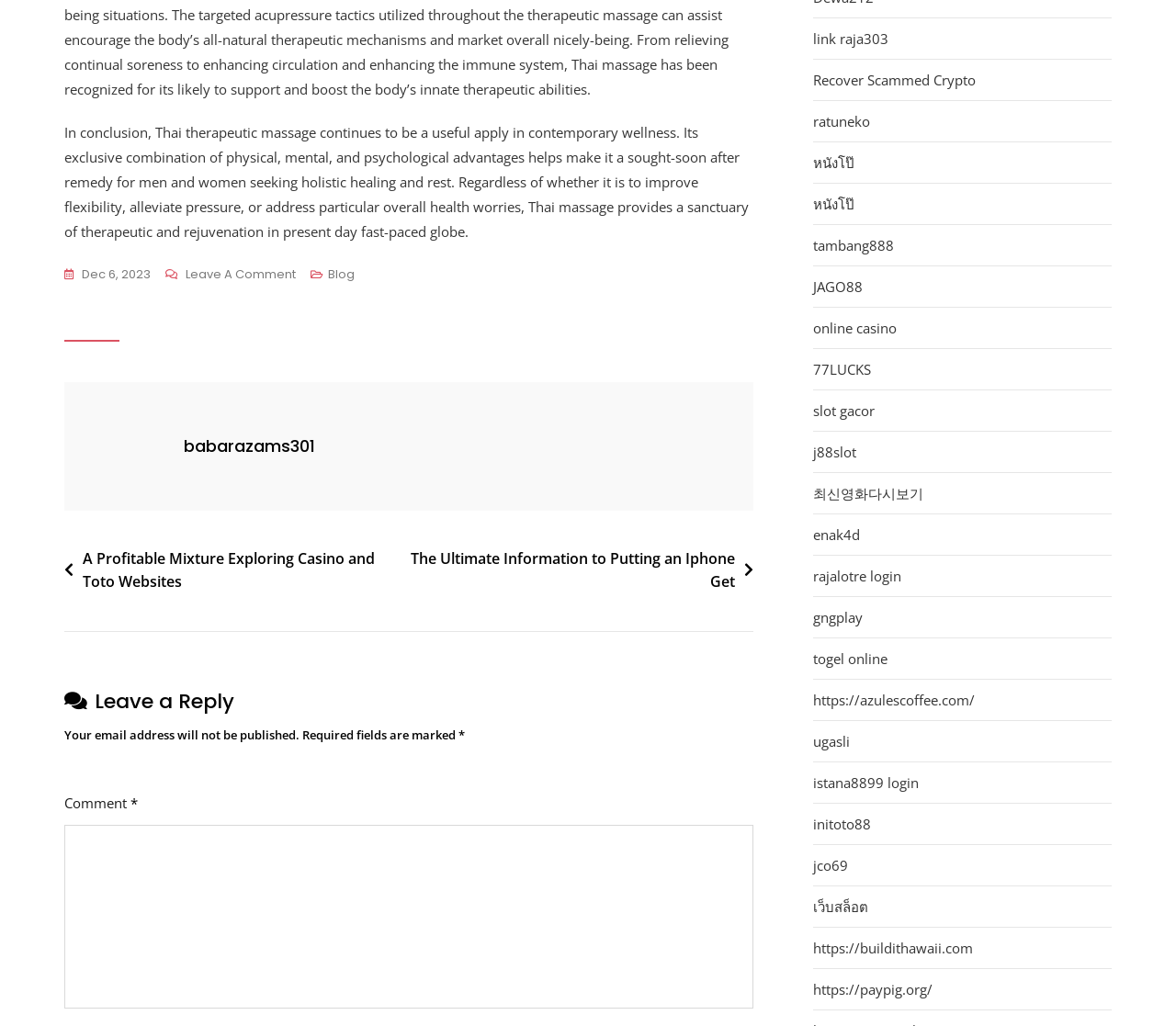Could you indicate the bounding box coordinates of the region to click in order to complete this instruction: "Click on the link to recover scammed crypto".

[0.691, 0.069, 0.83, 0.088]